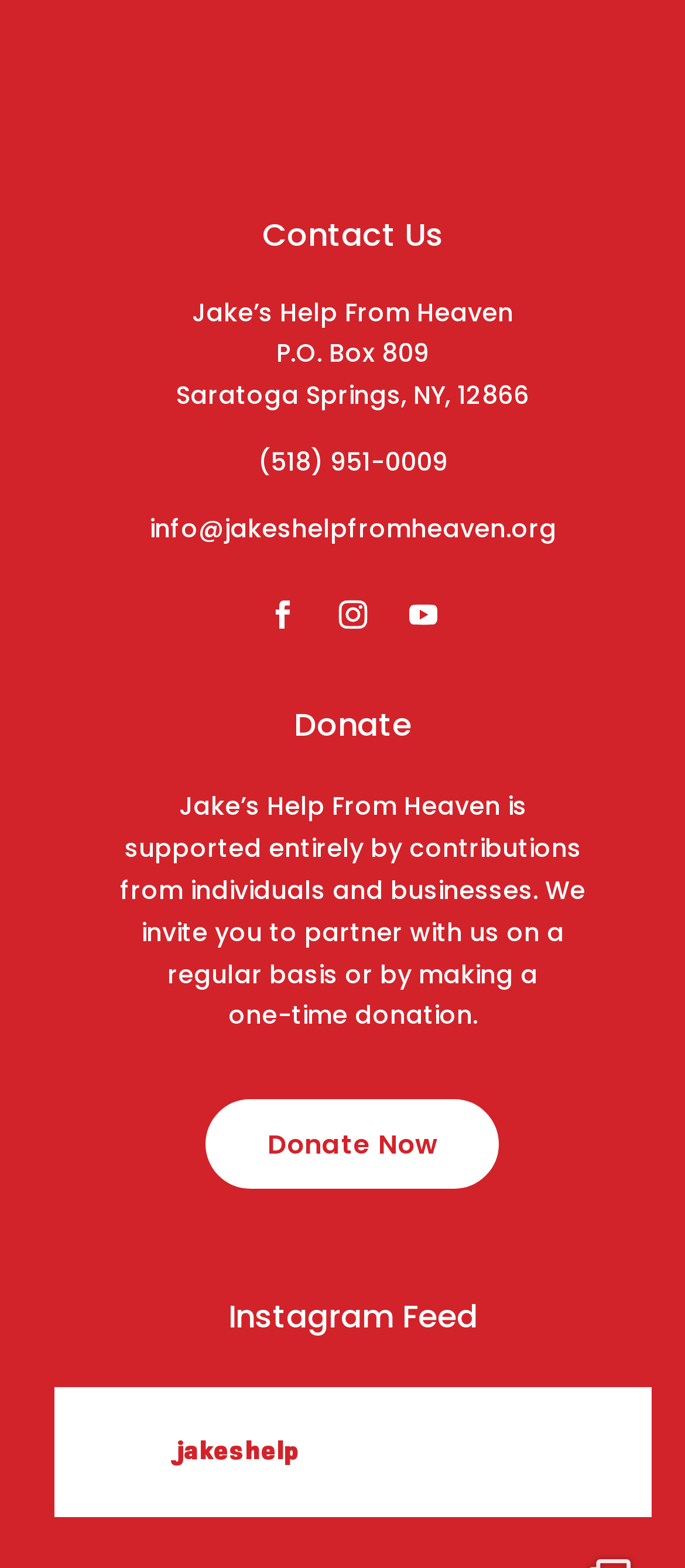What is the purpose of the 'Donate Now' button?
Based on the image, give a one-word or short phrase answer.

To make a donation